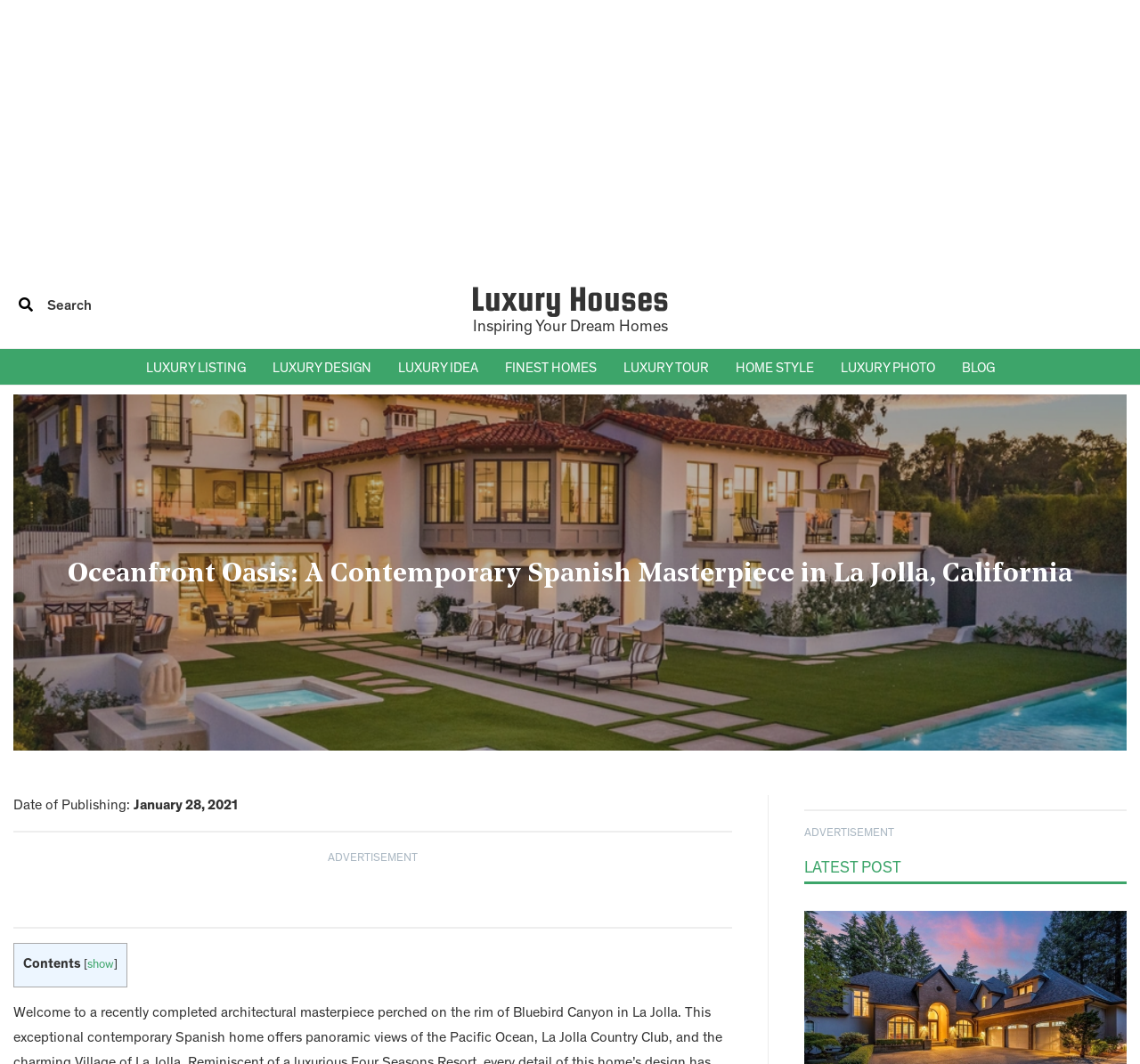Find and specify the bounding box coordinates that correspond to the clickable region for the instruction: "Click on luxurious and entertaining Canterwood home in Washington".

[0.705, 0.944, 0.988, 0.957]